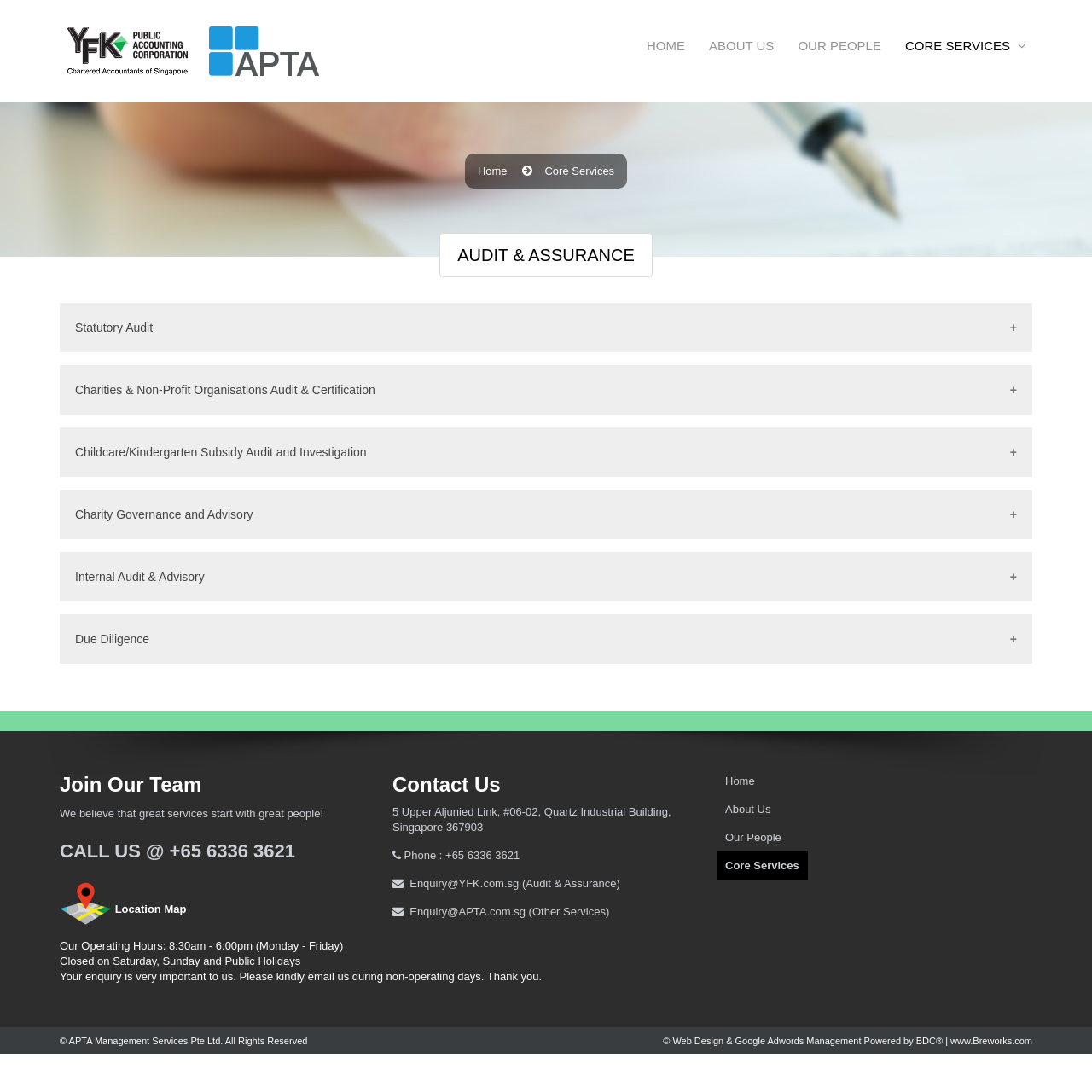Please identify the coordinates of the bounding box that should be clicked to fulfill this instruction: "Click Core Services".

[0.499, 0.15, 0.563, 0.165]